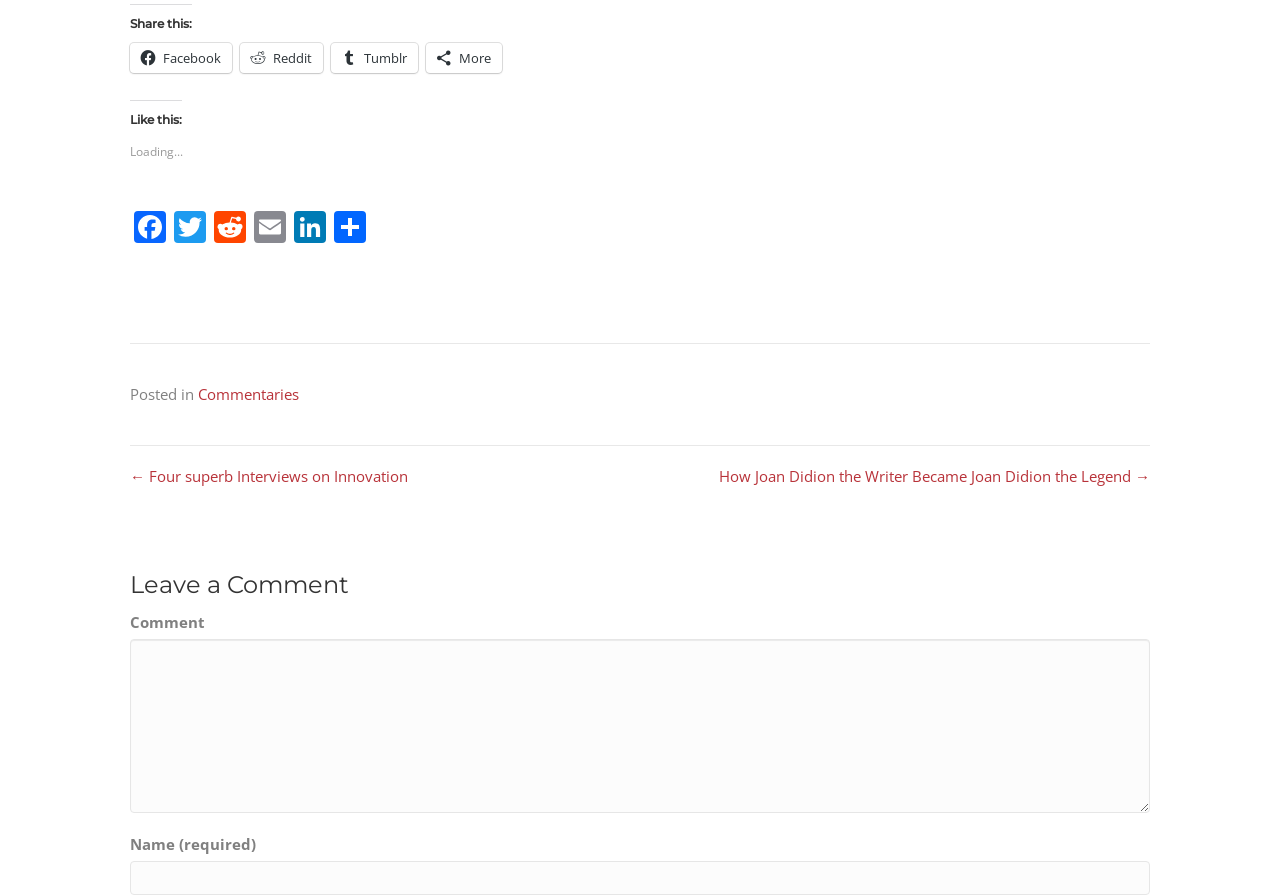Please specify the bounding box coordinates of the element that should be clicked to execute the given instruction: 'Write a comment'. Ensure the coordinates are four float numbers between 0 and 1, expressed as [left, top, right, bottom].

[0.102, 0.713, 0.898, 0.908]